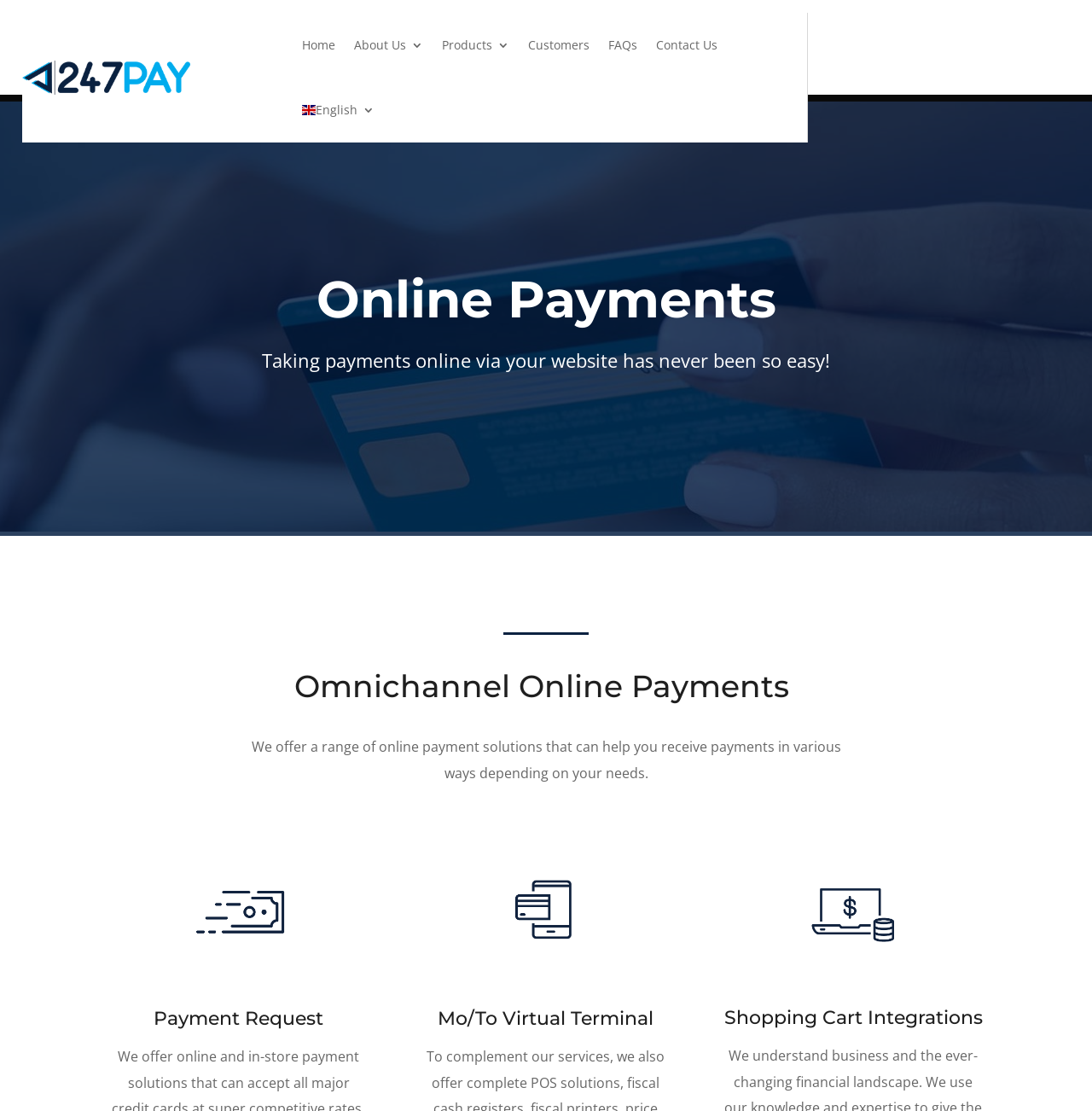Is the webpage available in multiple languages?
Please use the image to deliver a detailed and complete answer.

I found a link that says 'en English' which suggests that the webpage is available in multiple languages. The presence of a language selector implies that the webpage can be accessed in languages other than English.